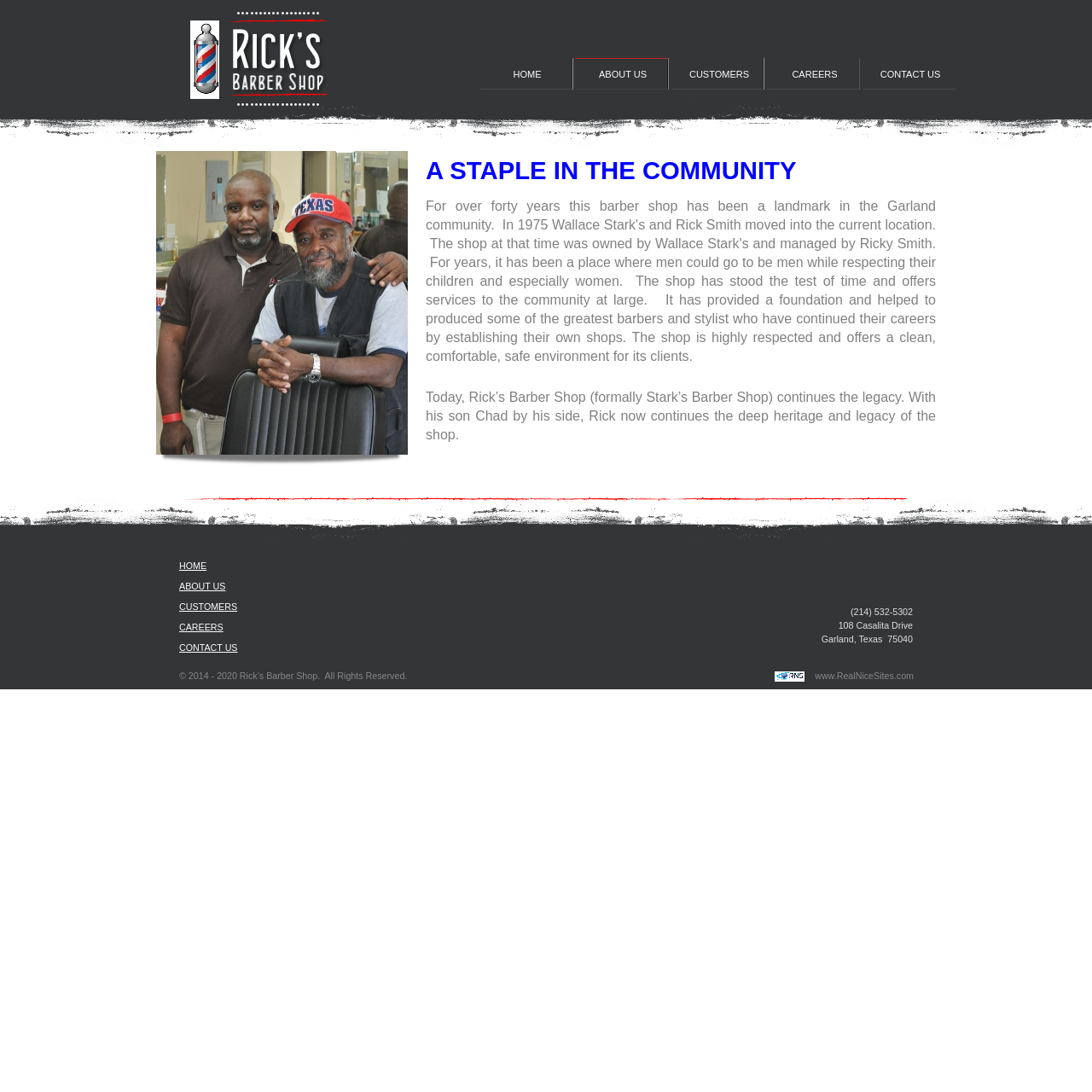Can you find the bounding box coordinates for the UI element given this description: "About Us"? Provide the coordinates as four float numbers between 0 and 1: [left, top, right, bottom].

[0.527, 0.053, 0.612, 0.082]